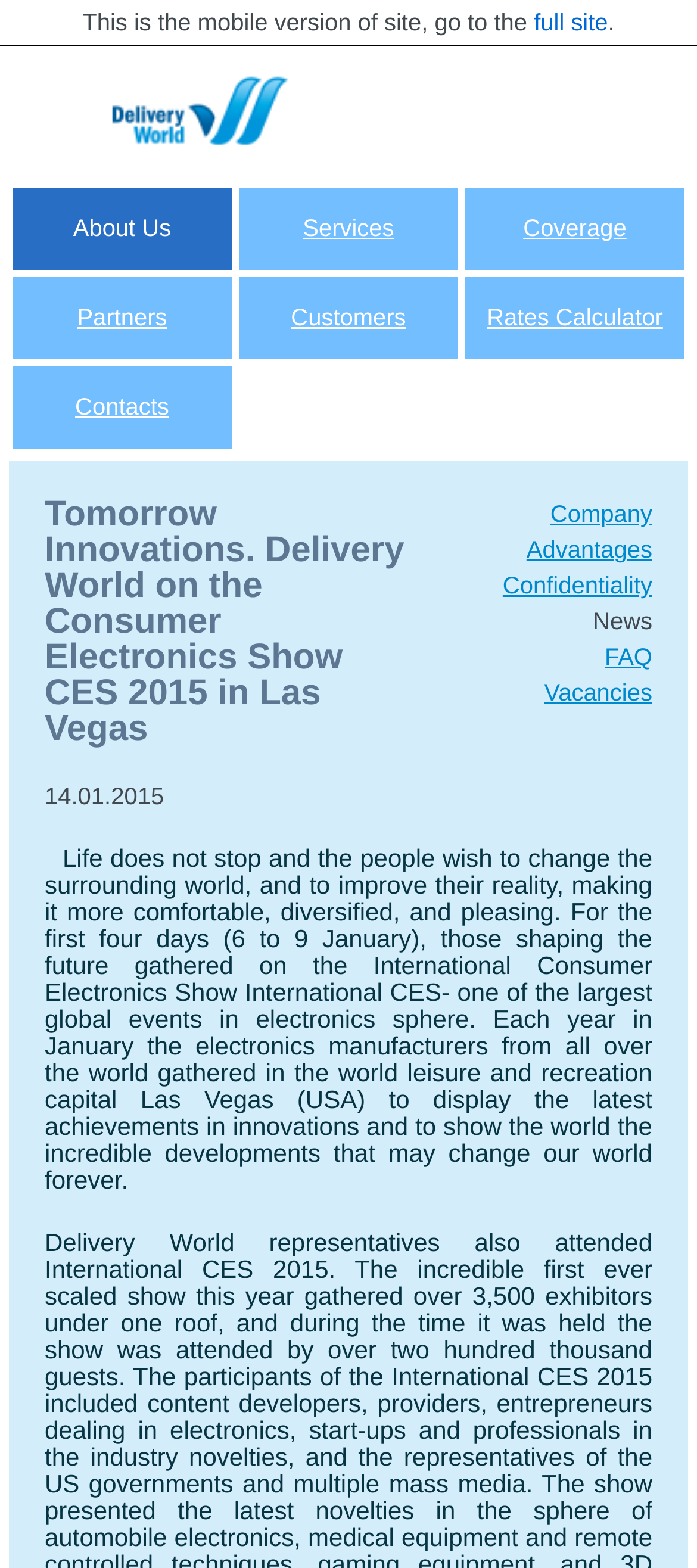Provide a brief response to the question below using one word or phrase:
What is the name of the event attended by Delivery World representatives?

International CES 2015